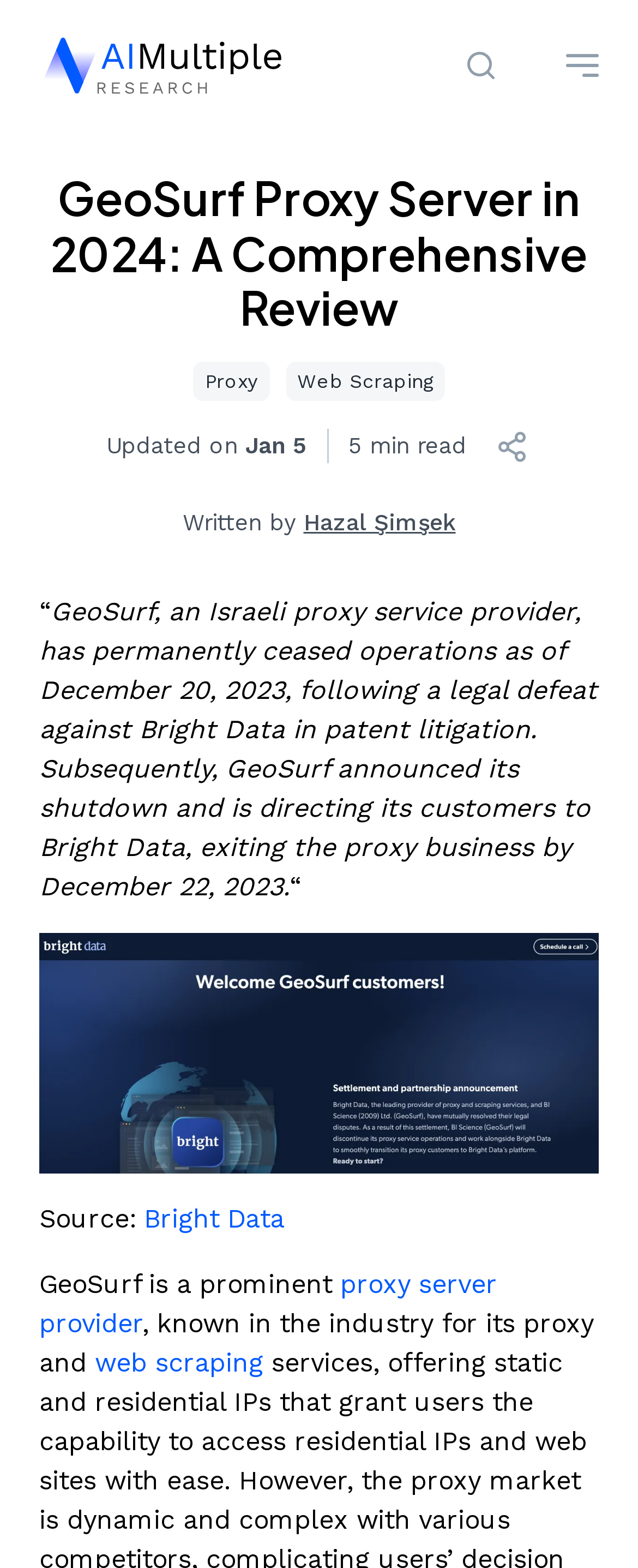Provide your answer in one word or a succinct phrase for the question: 
What is the topic of the article?

GeoSurf Proxy Server